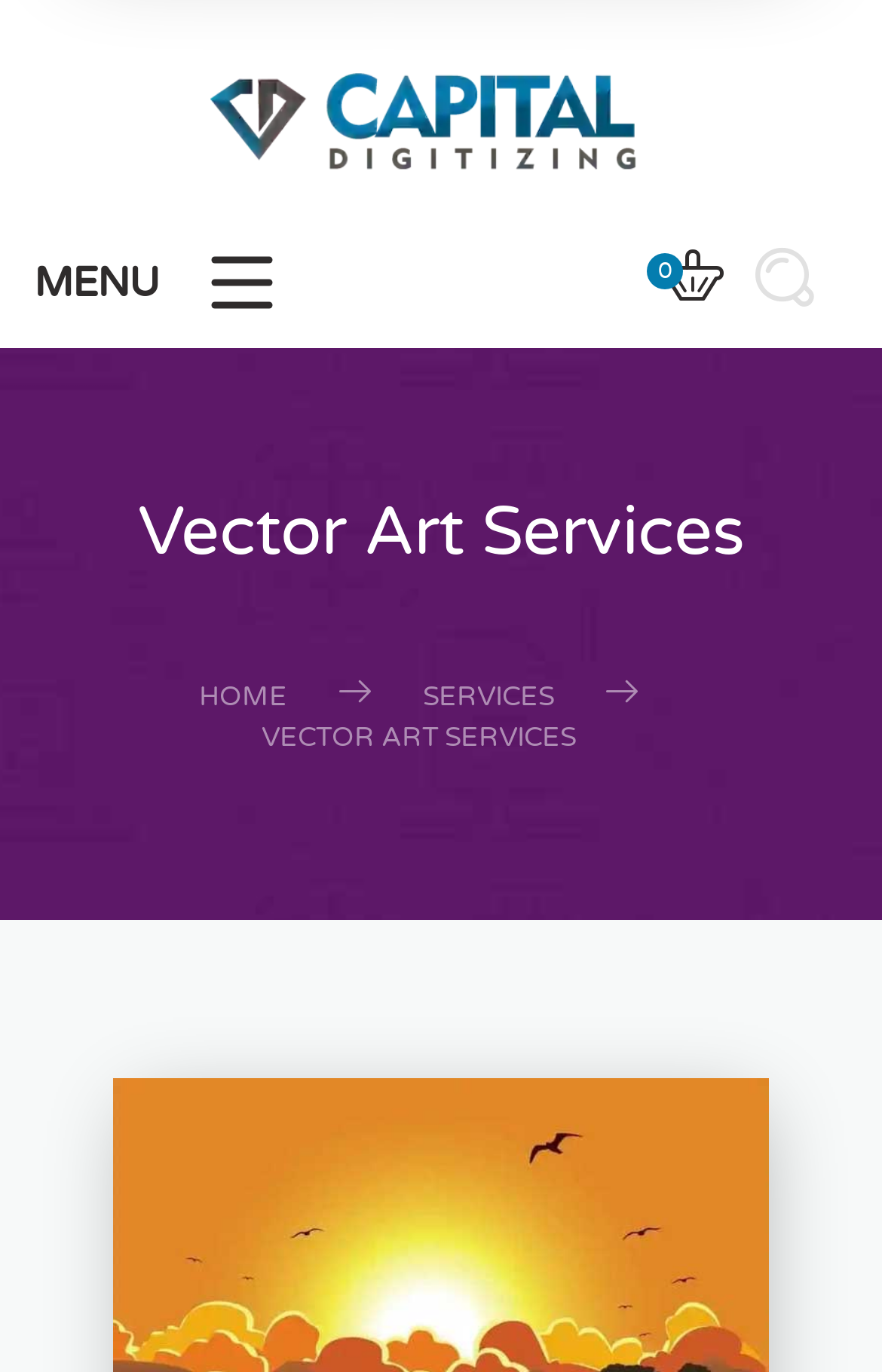Given the element description "Vector Art Services", identify the bounding box of the corresponding UI element.

[0.296, 0.526, 0.653, 0.546]